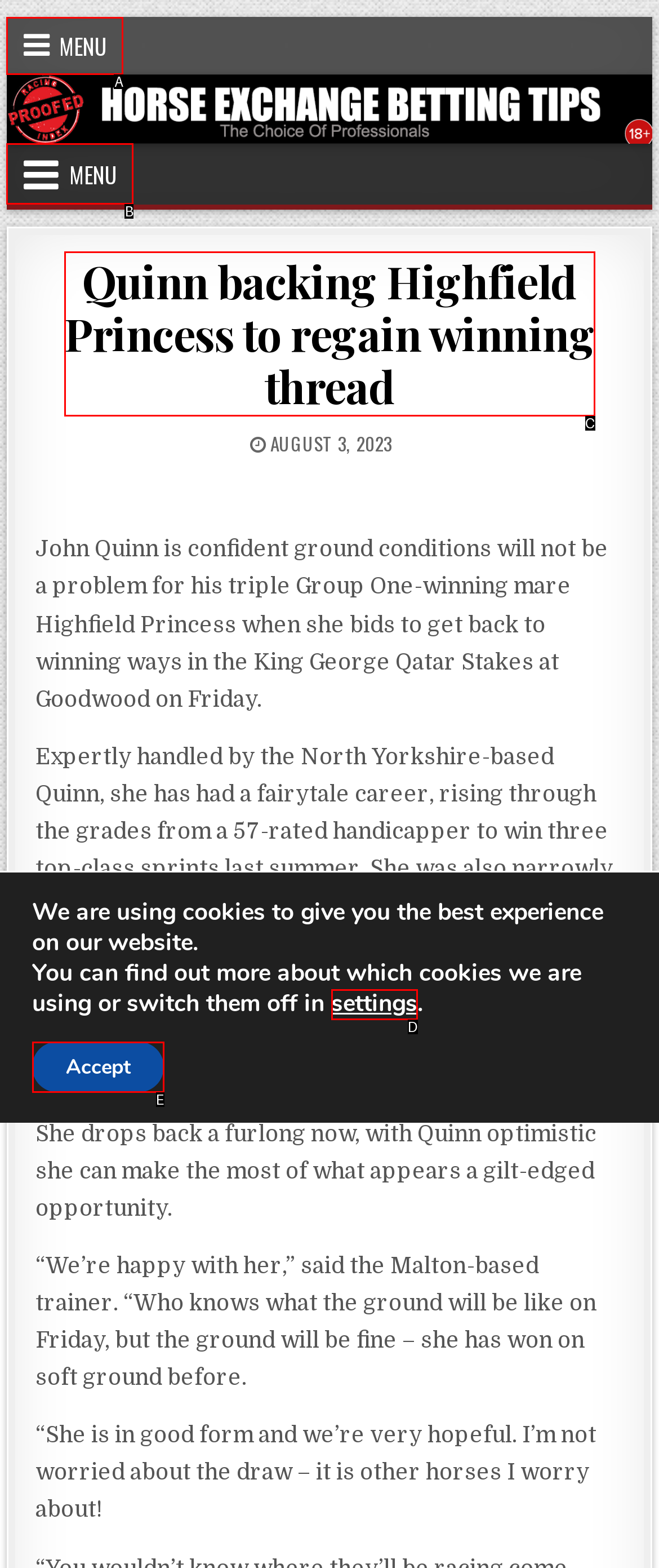Based on the element description: Menu, choose the HTML element that matches best. Provide the letter of your selected option.

A